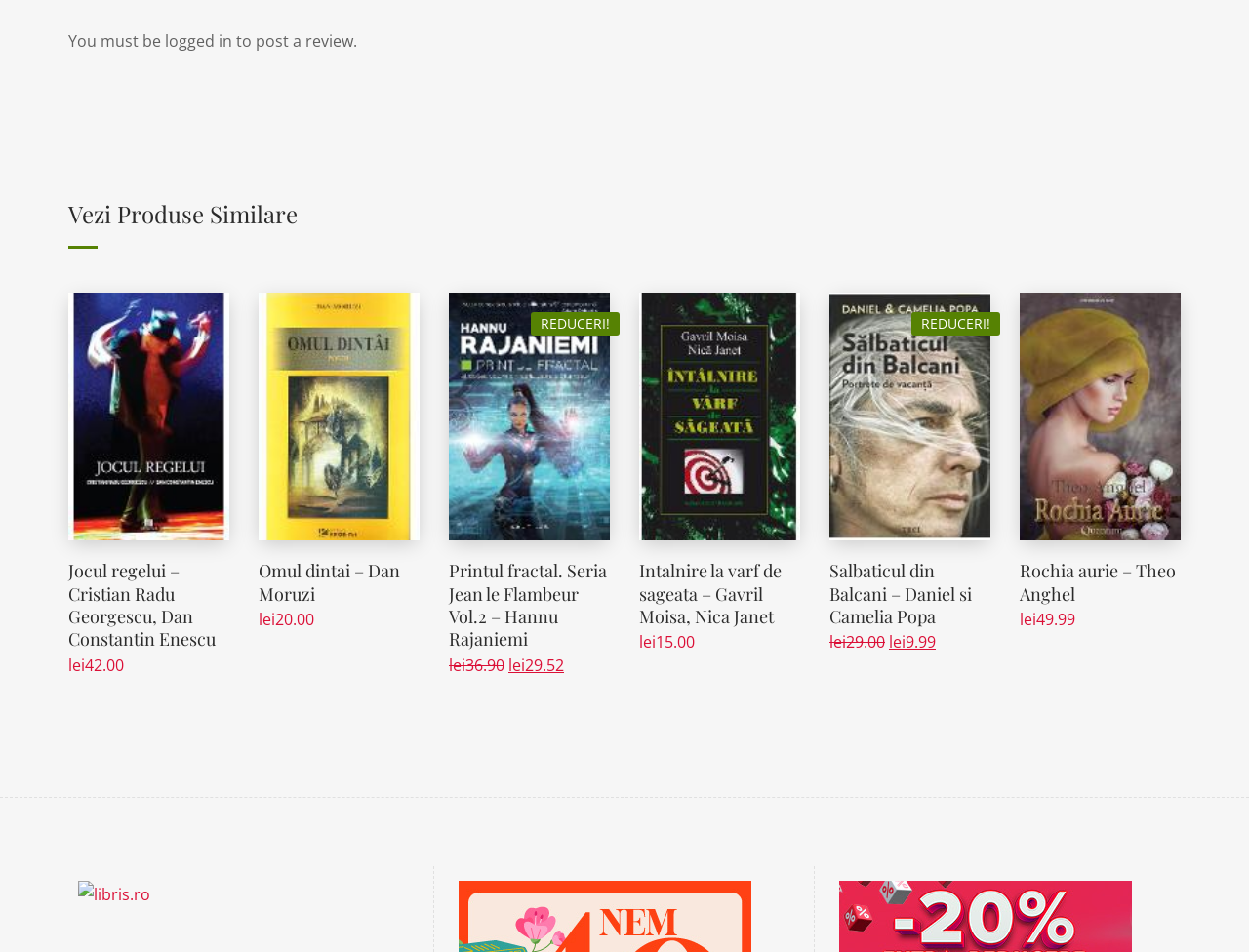Please locate the bounding box coordinates for the element that should be clicked to achieve the following instruction: "Visit the libris.ro website". Ensure the coordinates are given as four float numbers between 0 and 1, i.e., [left, top, right, bottom].

[0.062, 0.928, 0.12, 0.95]